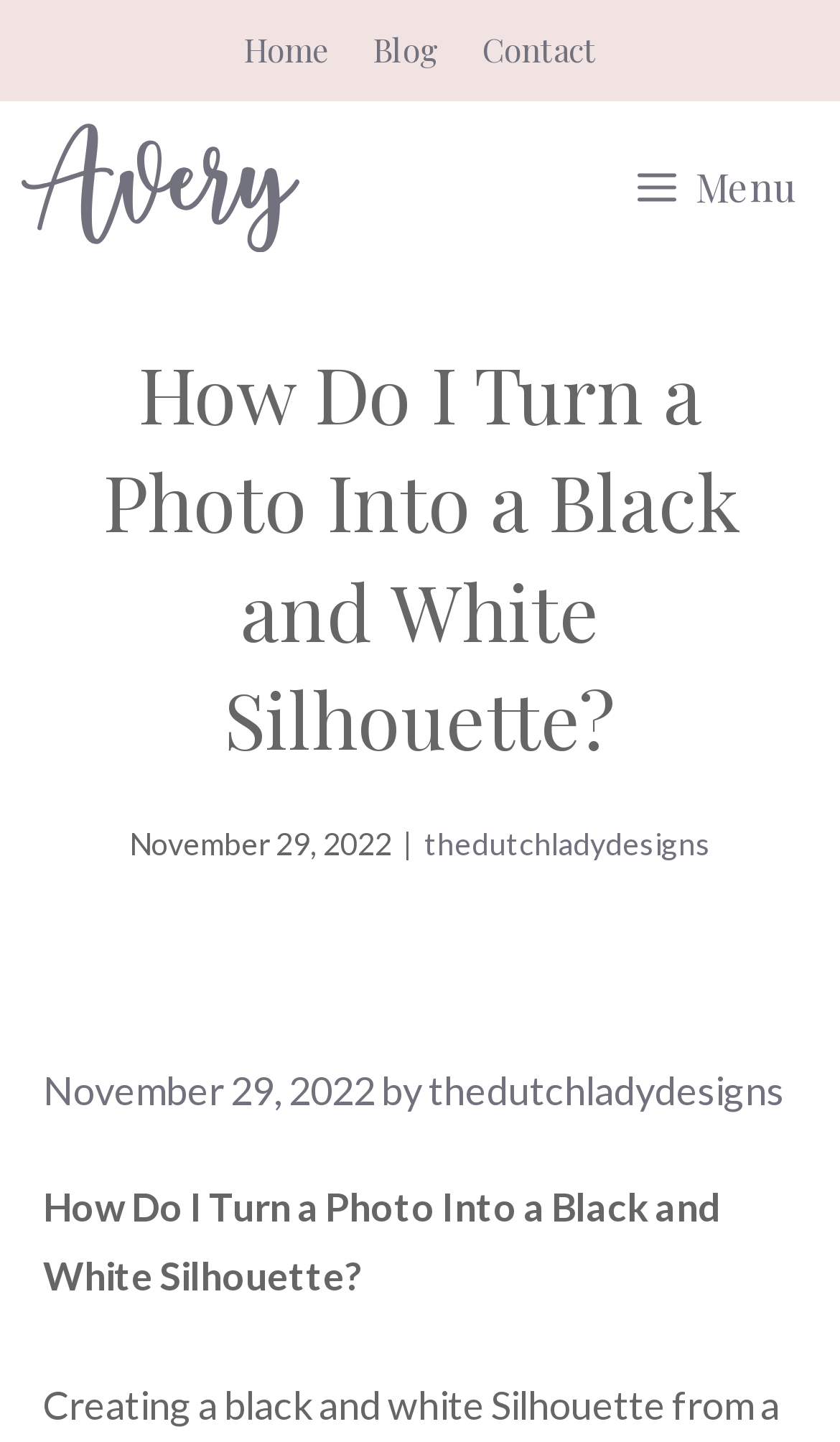What is the date of the blog post?
Look at the screenshot and respond with one word or a short phrase.

November 29, 2022